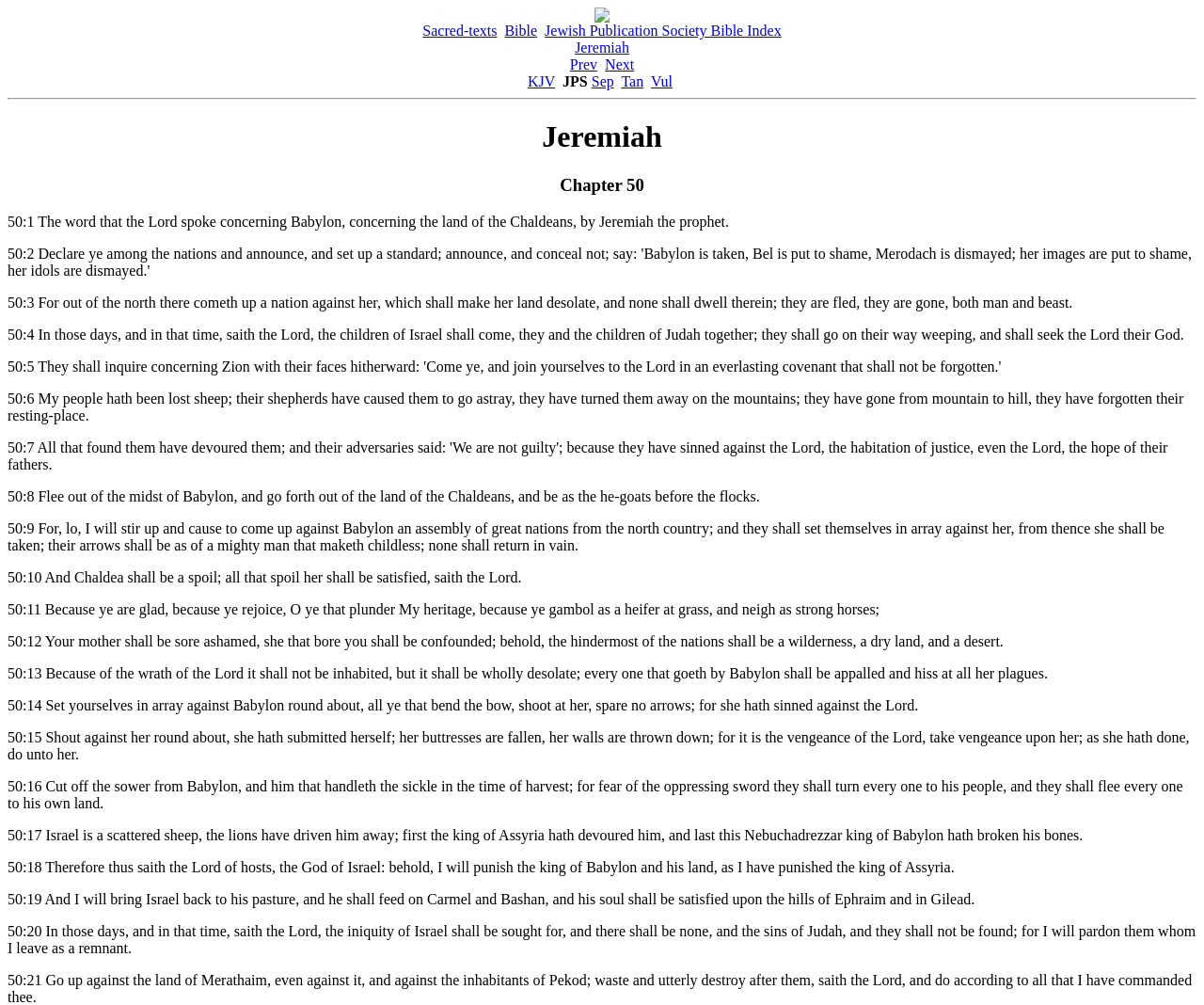Please determine the bounding box coordinates of the element to click in order to execute the following instruction: "Click on the link to Jewish Publication Society Bible Index". The coordinates should be four float numbers between 0 and 1, specified as [left, top, right, bottom].

[0.452, 0.022, 0.649, 0.038]